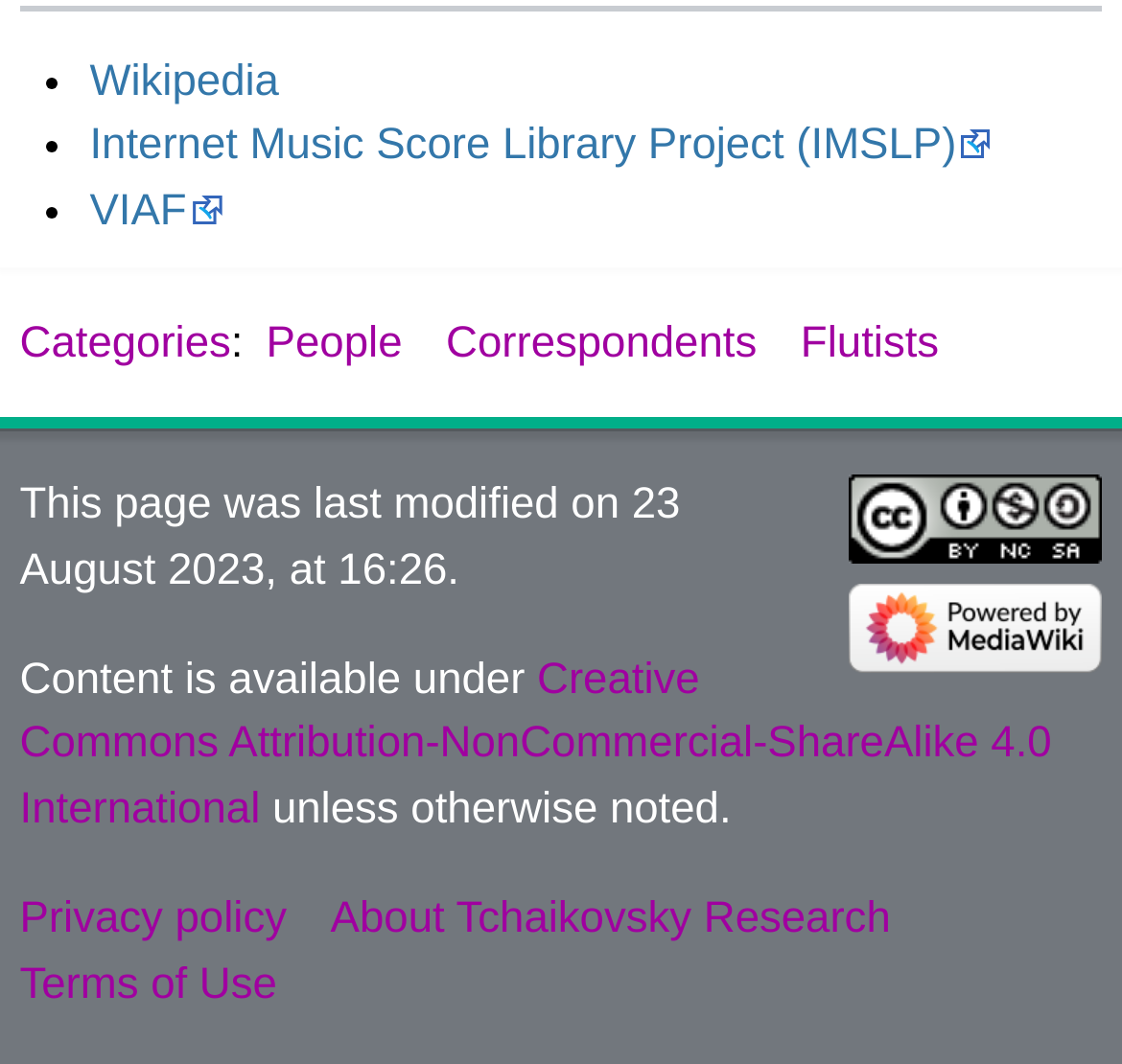Find and indicate the bounding box coordinates of the region you should select to follow the given instruction: "Visit Wikipedia".

[0.08, 0.053, 0.249, 0.099]